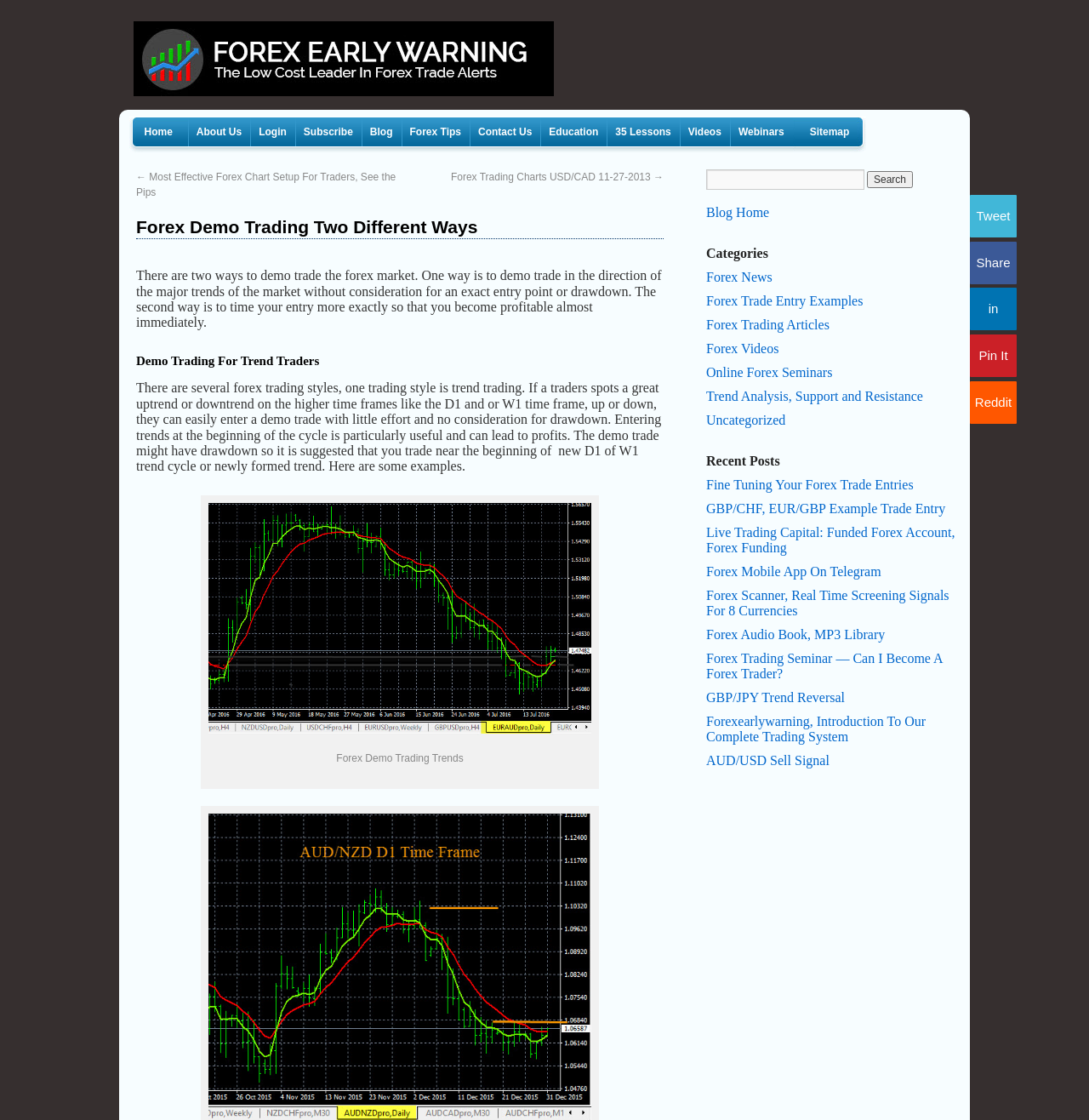Consider the image and give a detailed and elaborate answer to the question: 
What is the category of the article 'GBP/CHF, EUR/GBP Example Trade Entry'?

The article 'GBP/CHF, EUR/GBP Example Trade Entry' is categorized under 'Forex Trade Entry Examples', which is one of the categories listed on the webpage, suggesting that the article provides examples of trade entries for GBP/CHF and EUR/GBP currency pairs.